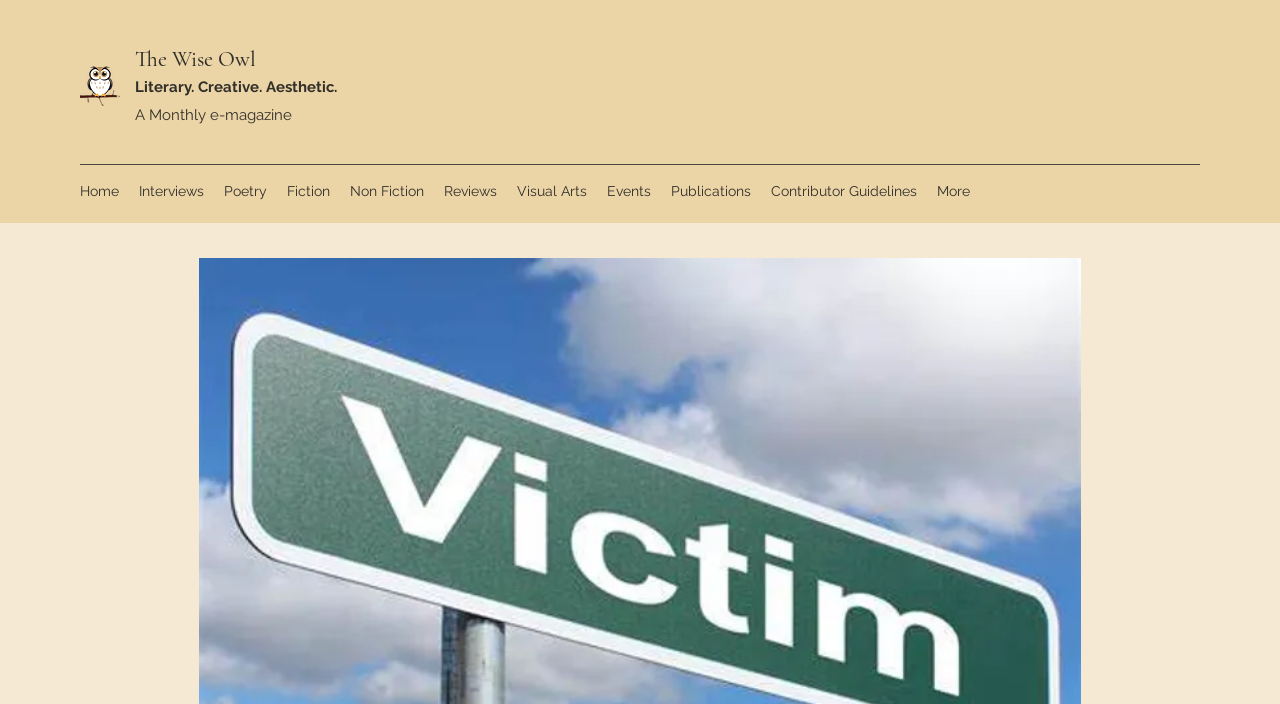Please identify the bounding box coordinates of the element I should click to complete this instruction: 'visit The Wise Owl'. The coordinates should be given as four float numbers between 0 and 1, like this: [left, top, right, bottom].

[0.062, 0.094, 0.094, 0.151]